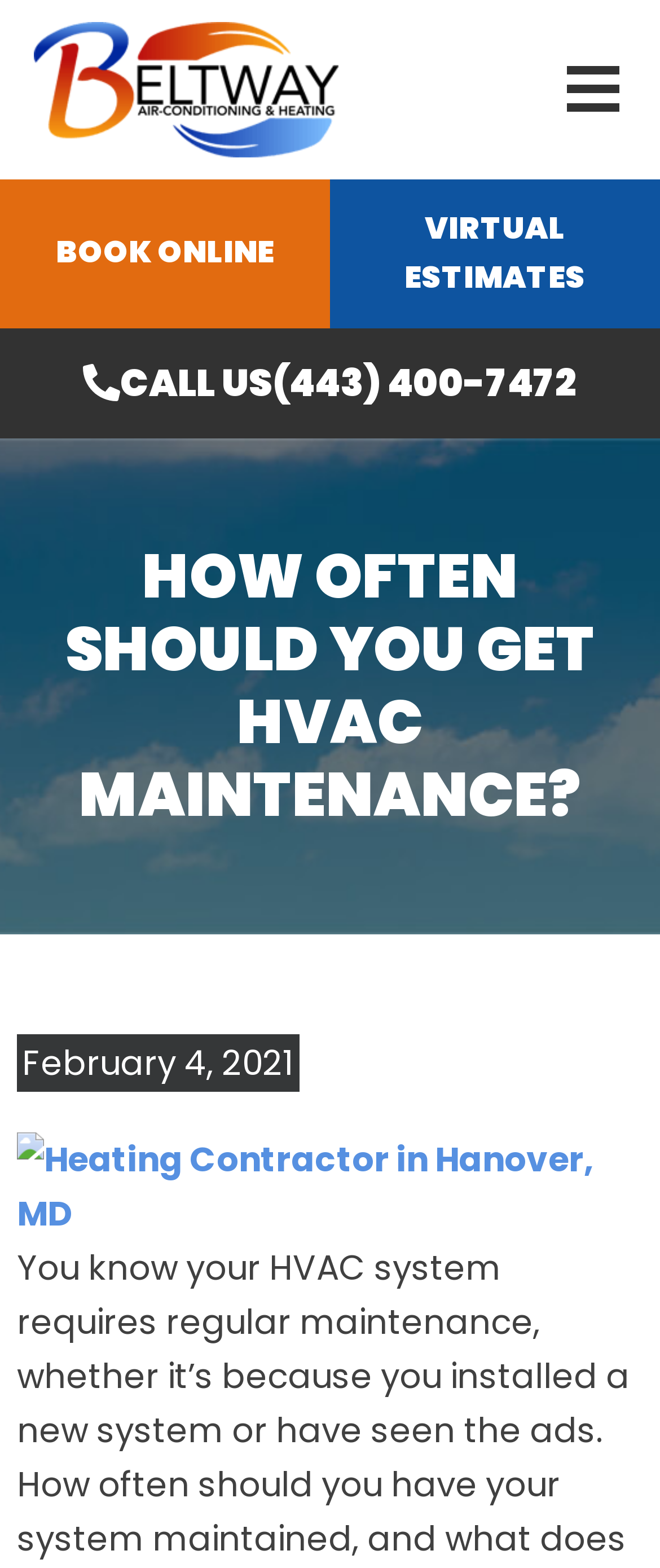Elaborate on the webpage's design and content in a detailed caption.

The webpage is about HVAC maintenance scheduling, with a prominent logo of Beltway Air Conditioning & Heating at the top left corner. Below the logo, there are three horizontal links: "BOOK ONLINE" on the left, "VIRTUAL ESTIMATES" in the middle, and "CALL US (443) 400-7472" on the right.

Further down, there is a main heading "HOW OFTEN SHOULD YOU GET HVAC MAINTENANCE?" that spans almost the entire width of the page. Below this heading, there is a marked section with a date "February 4, 2021" and a link to "Heating Contractor in Hanover, MD" with an accompanying image. The image is positioned to the right of the date and link.

There are a total of 5 links and 2 images on the page. The links are all positioned at the top and middle sections of the page, while the images are located at the top left corner and middle right section.